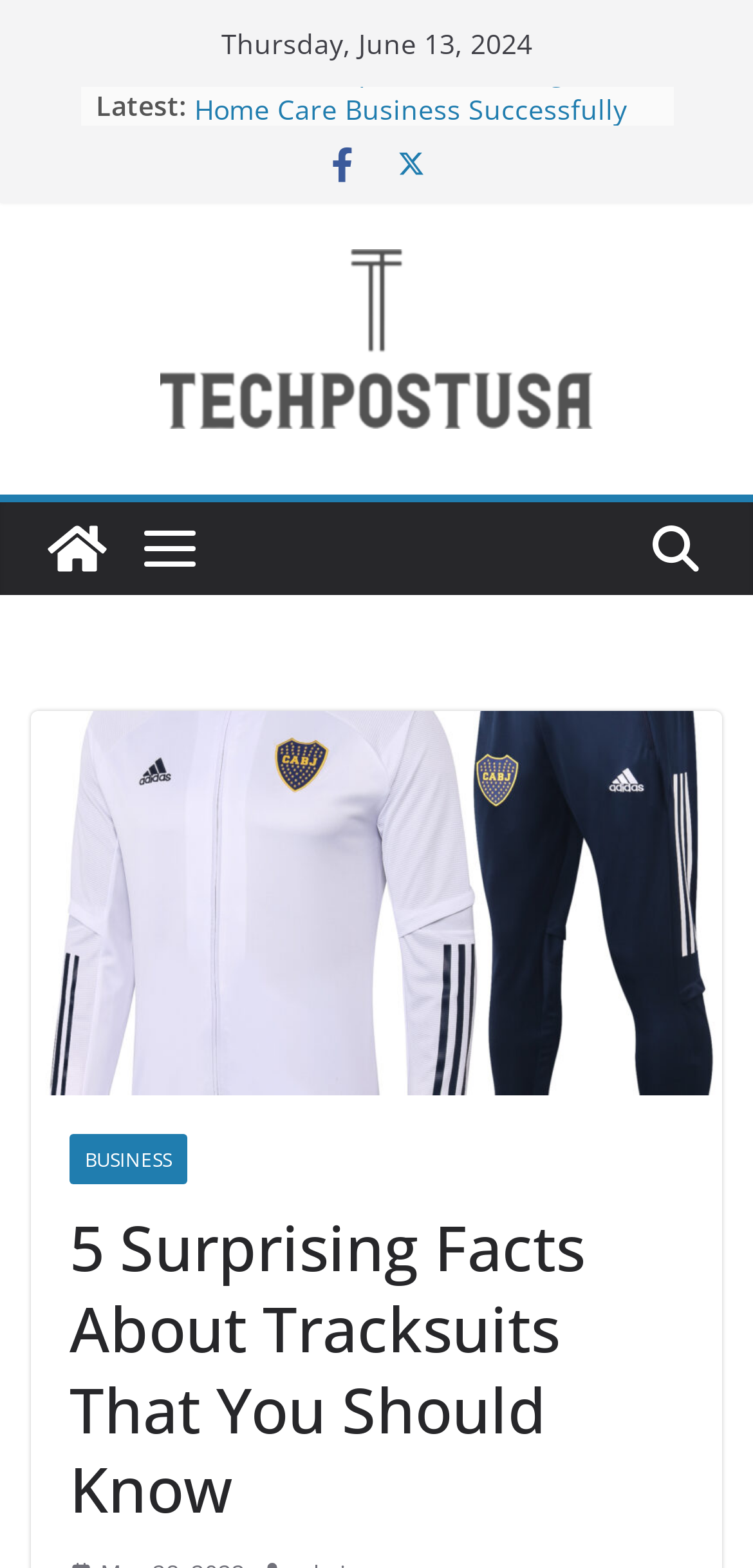Determine the title of the webpage and give its text content.

5 Surprising Facts About Tracksuits That You Should Know